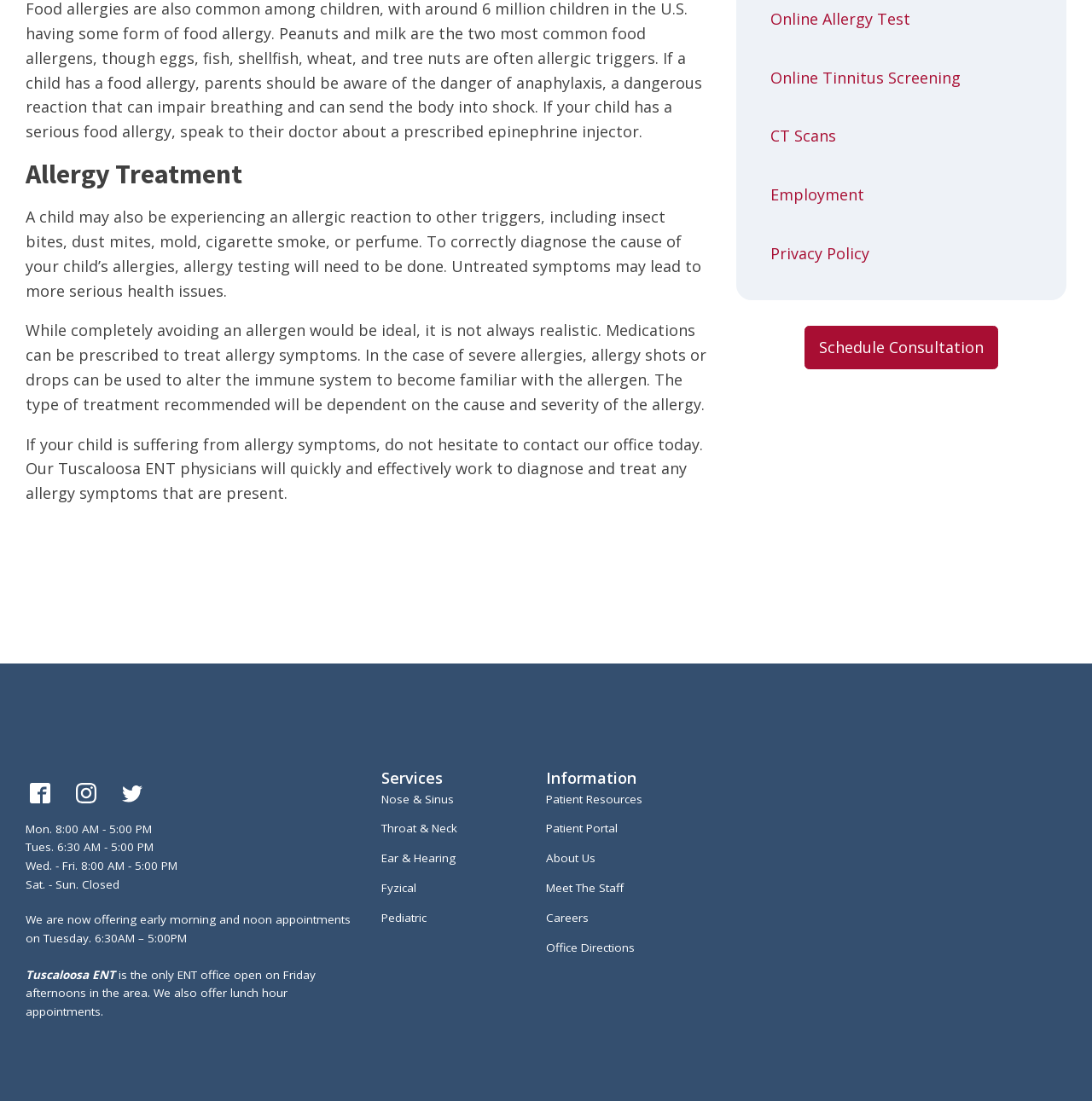Given the element description: "Throat & Neck", predict the bounding box coordinates of this UI element. The coordinates must be four float numbers between 0 and 1, given as [left, top, right, bottom].

[0.349, 0.745, 0.418, 0.772]